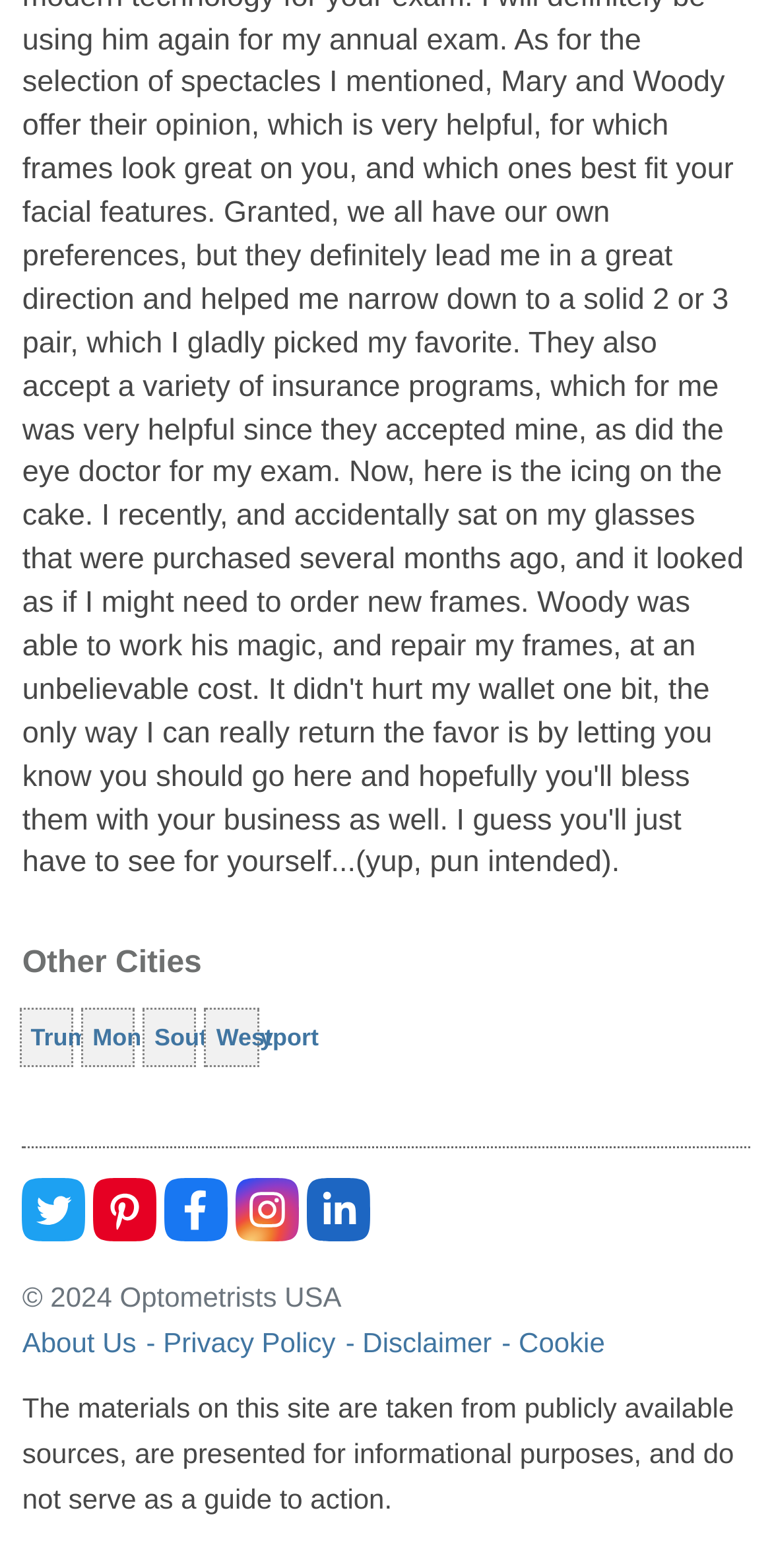How many links are there in the 'About Us' section?
Answer with a single word or phrase, using the screenshot for reference.

4